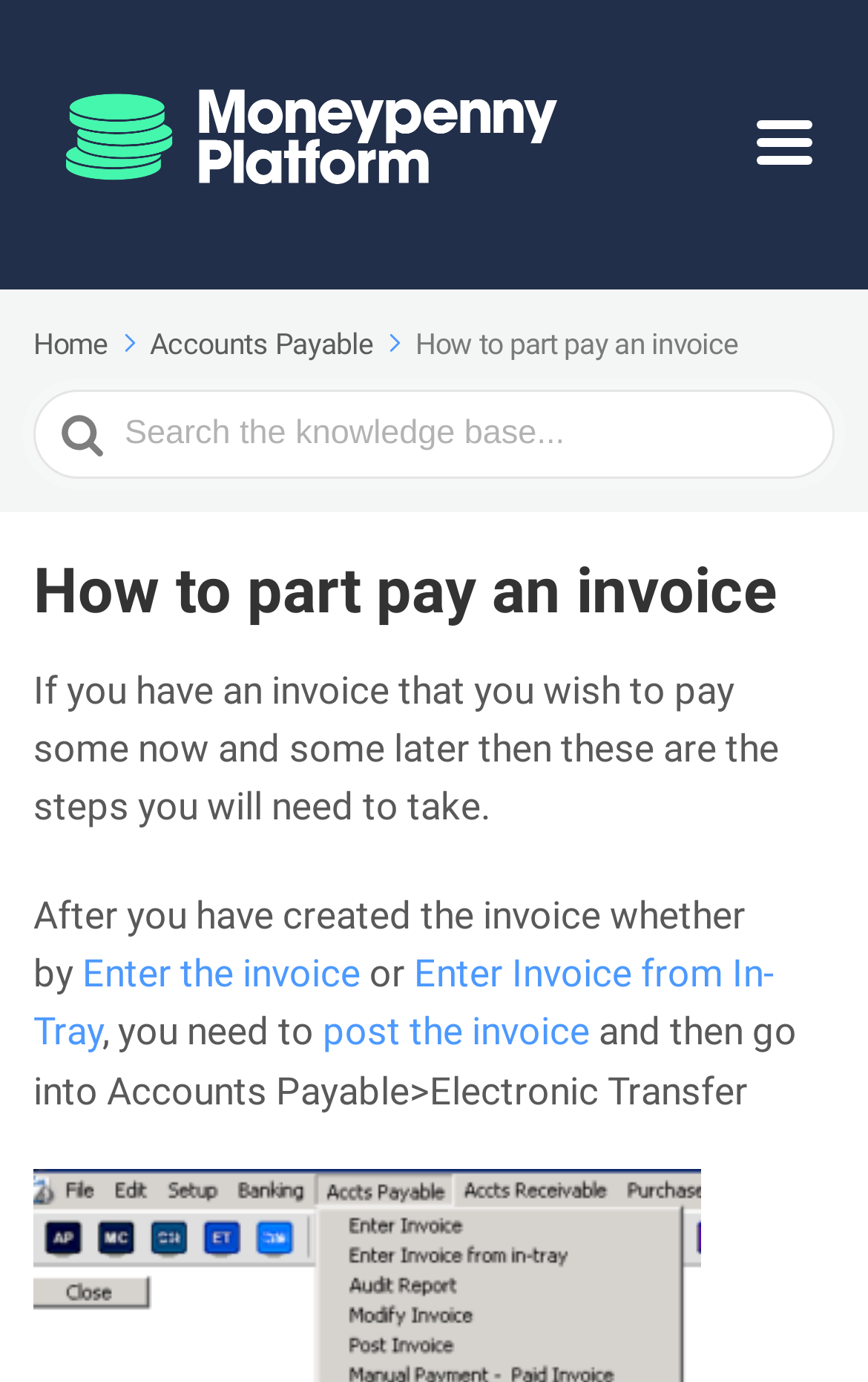Determine the bounding box for the UI element described here: "Menu".

[0.872, 0.084, 0.962, 0.126]